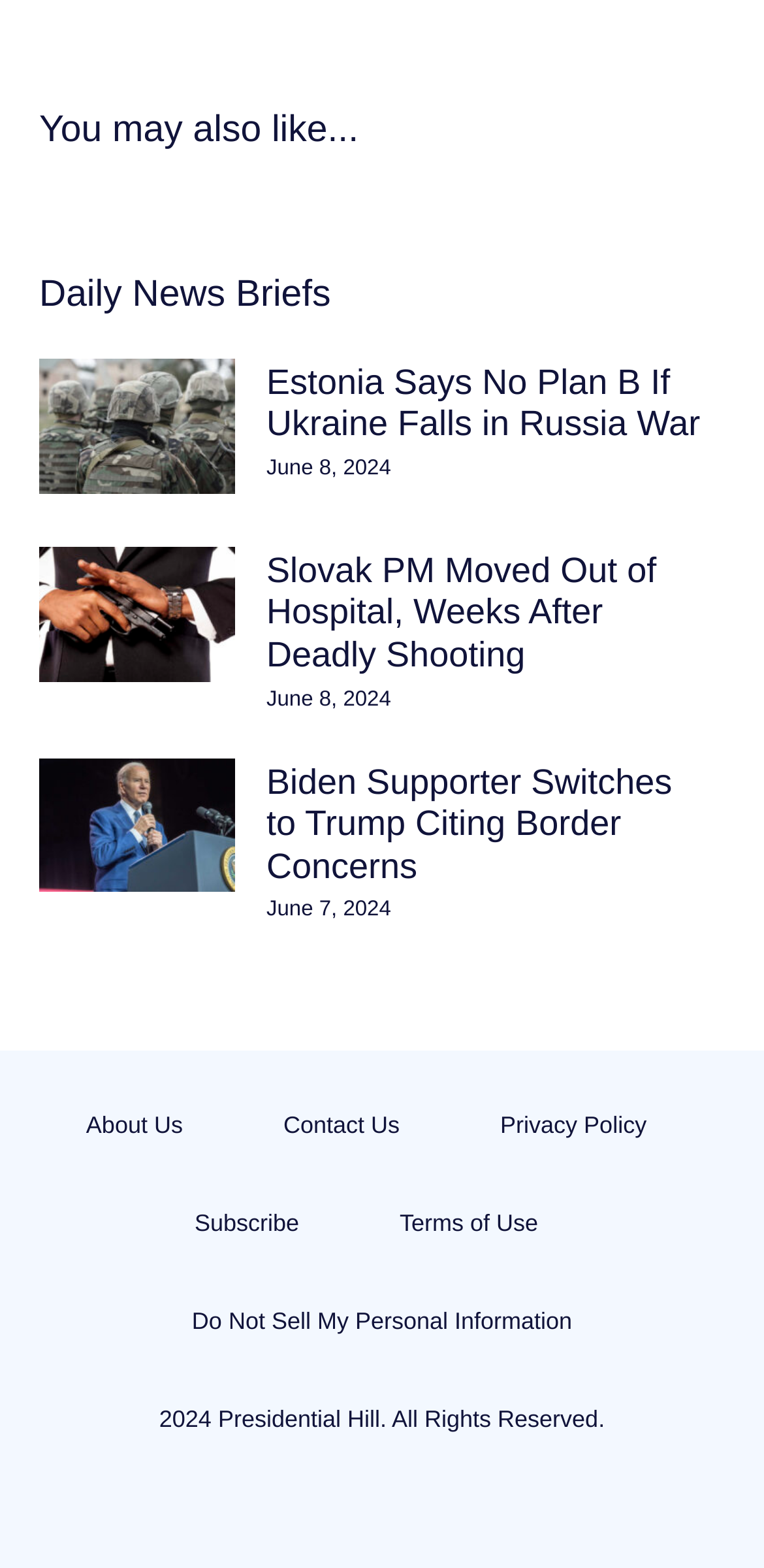Determine the bounding box coordinates of the clickable region to carry out the instruction: "view news about Slovak PM".

[0.051, 0.349, 0.308, 0.435]